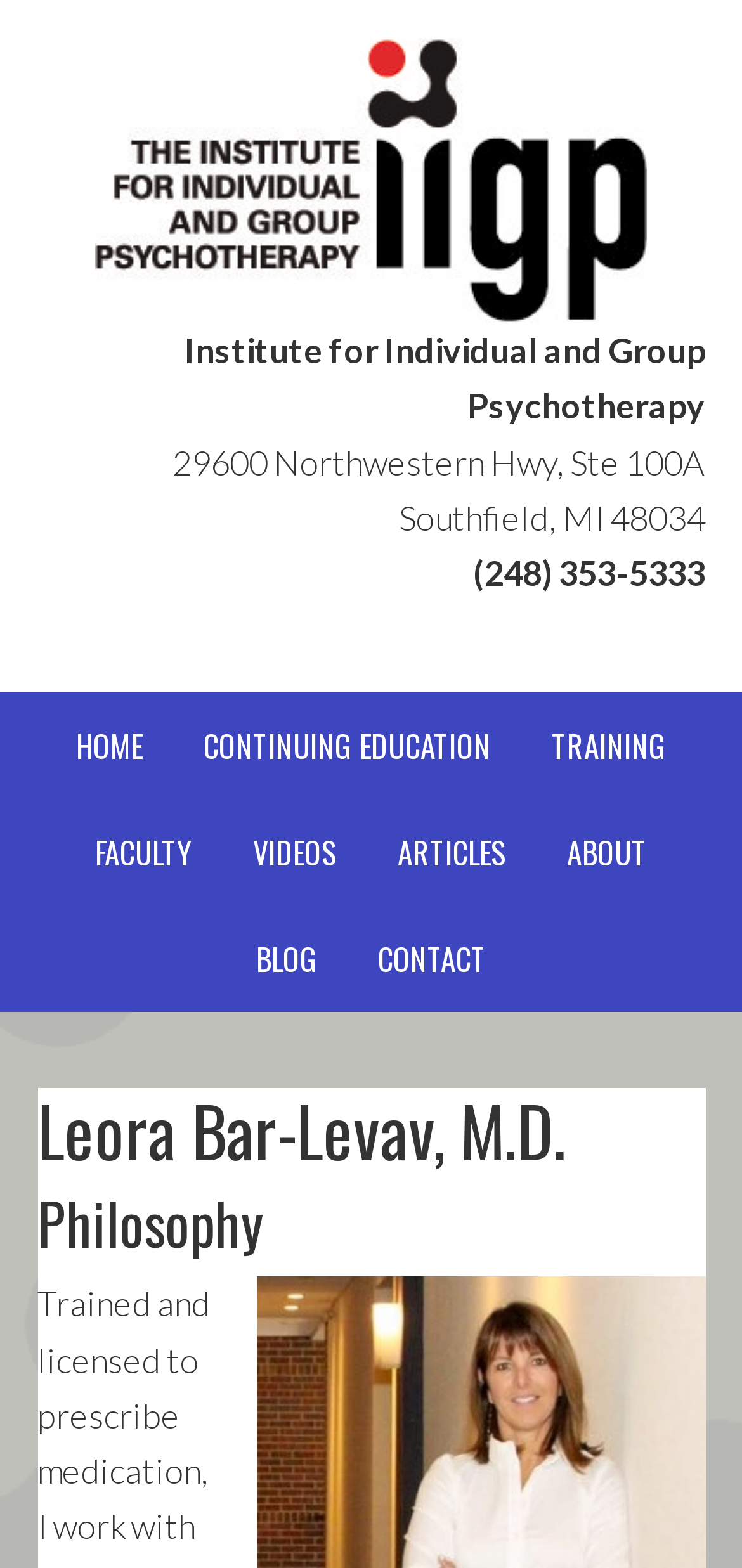What is the name of the header below the navigation? Based on the image, give a response in one word or a short phrase.

Leora Bar-Levav, M.D.